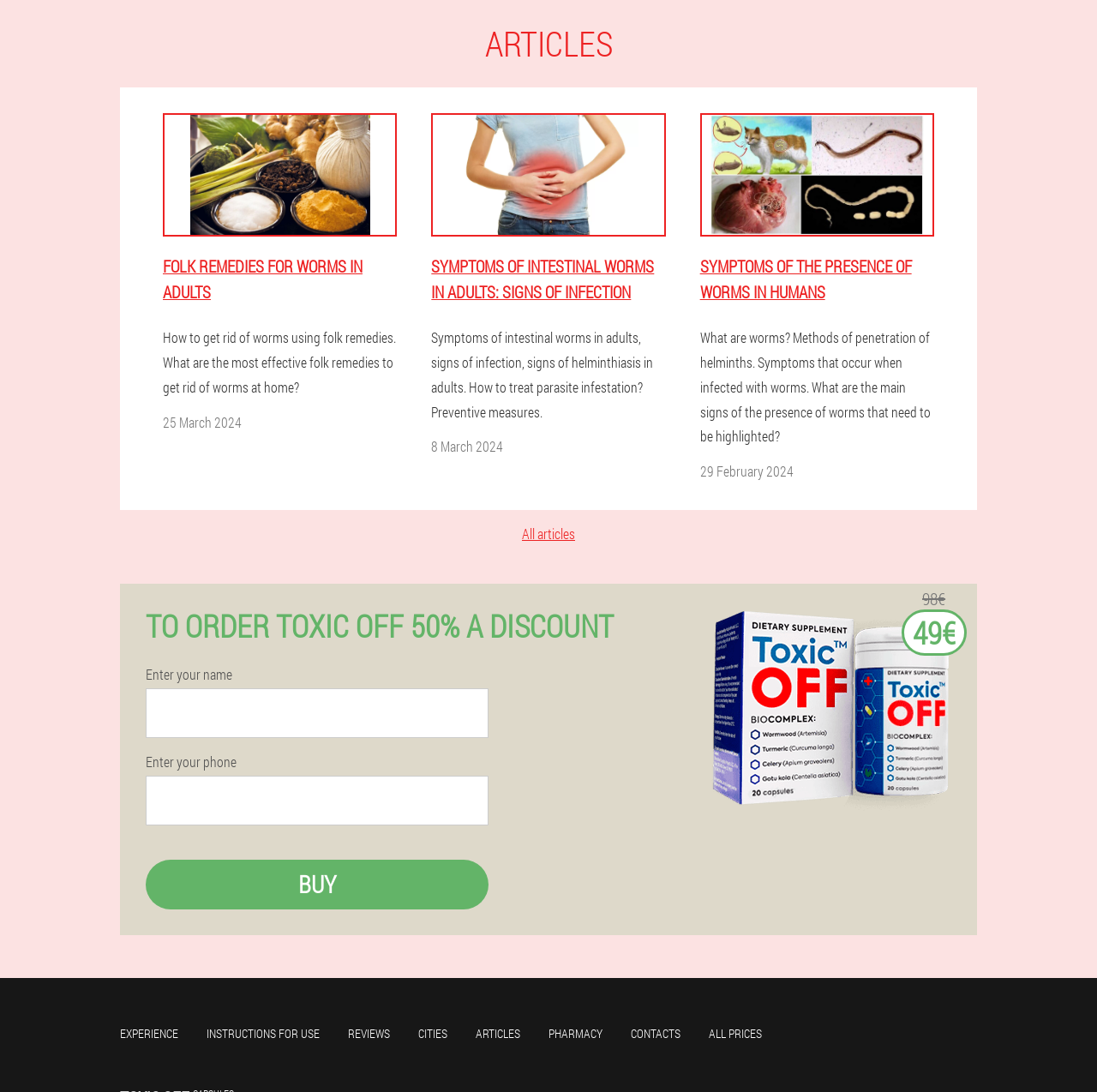What is the price of Toxic OFF with a 50% discount?
From the screenshot, provide a brief answer in one word or phrase.

49€